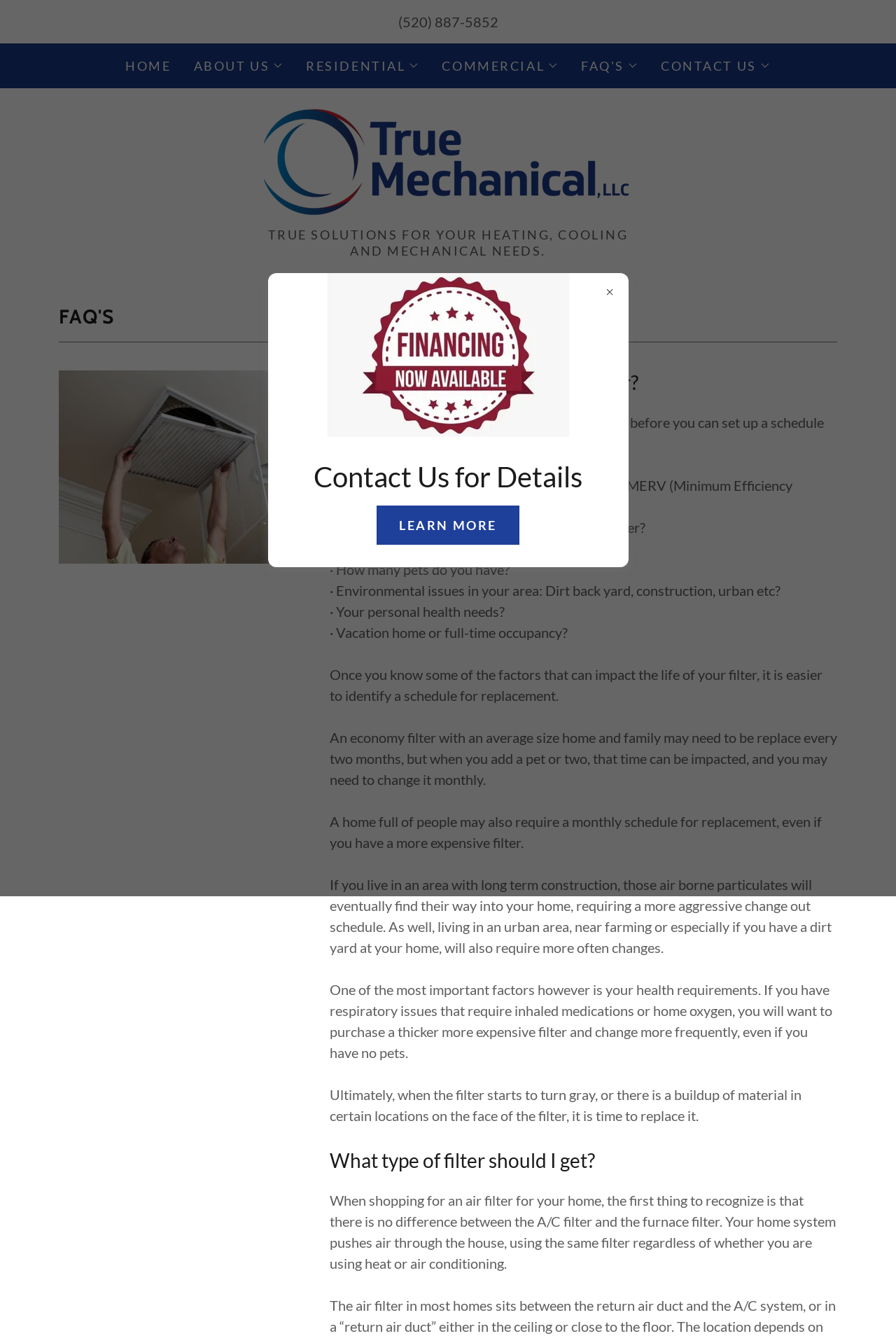Find the bounding box coordinates of the clickable area required to complete the following action: "Click the 'HOME' button".

[0.135, 0.04, 0.196, 0.058]